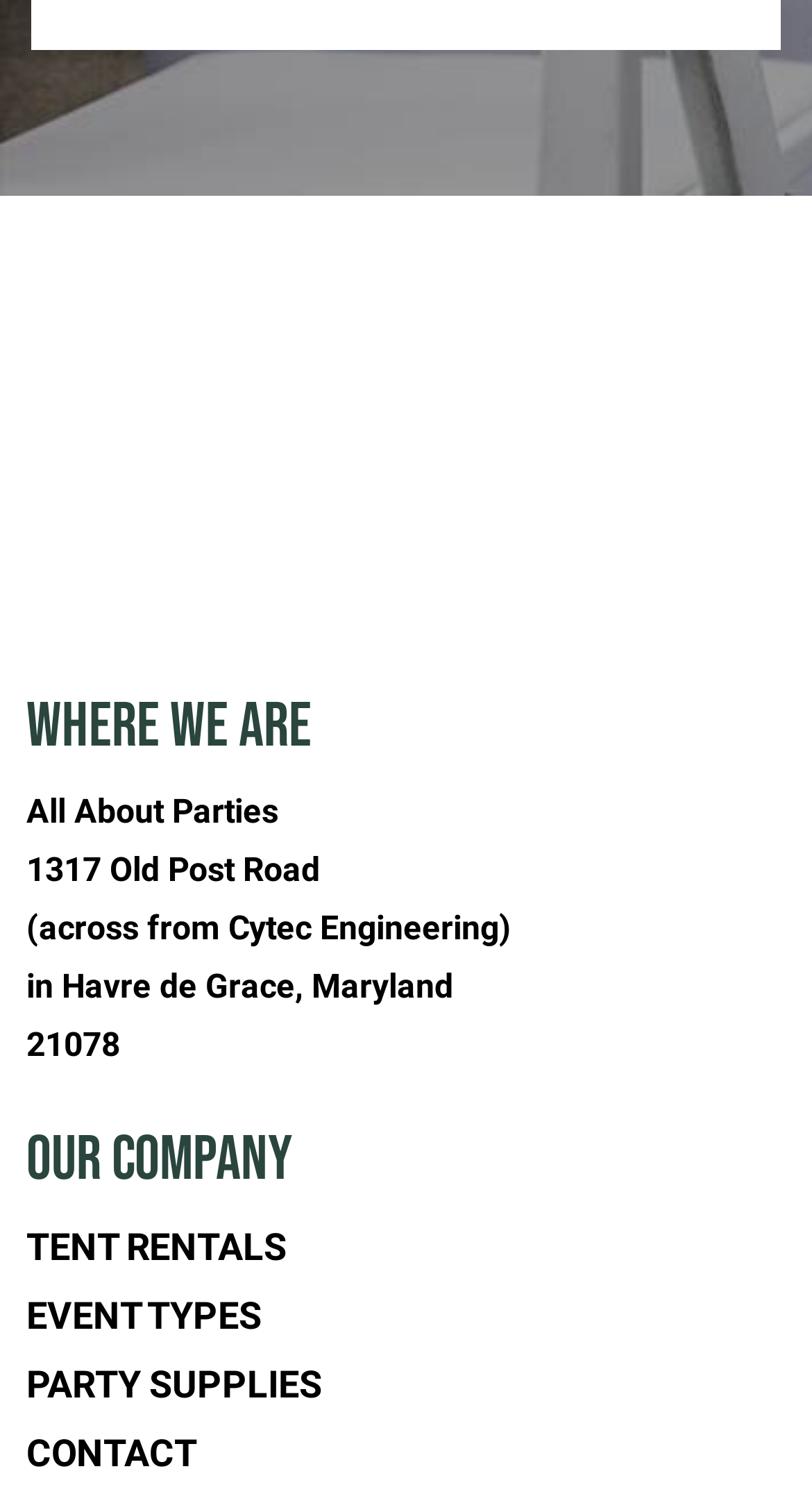What is the name of the company?
From the details in the image, provide a complete and detailed answer to the question.

I found the company name by looking at the text elements under the 'Where We Are' heading, which mentions 'All About Parties'.